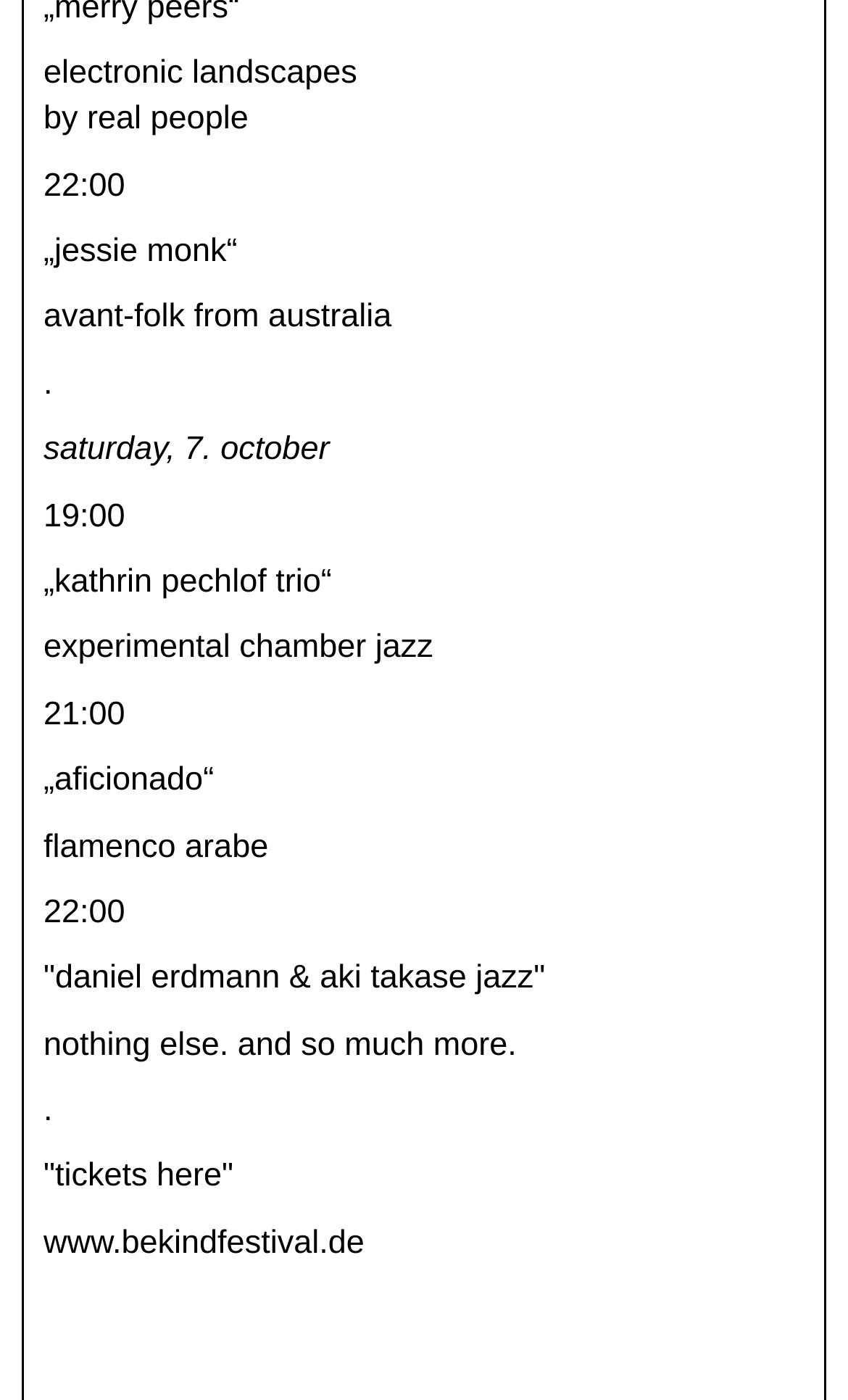Where can I buy tickets?
Based on the visual, give a brief answer using one word or a short phrase.

tickets here